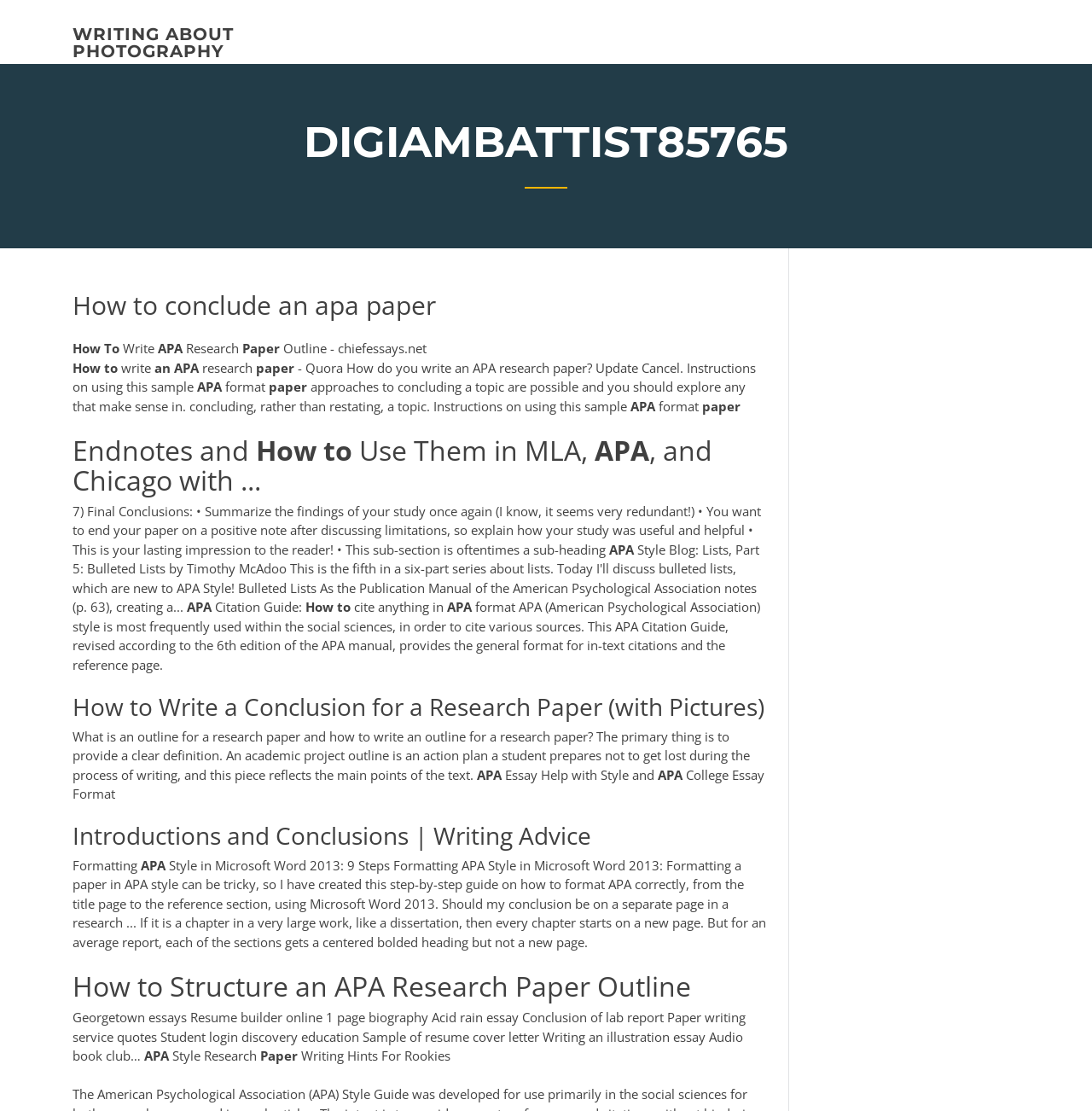Create an in-depth description of the webpage, covering main sections.

This webpage appears to be a collection of resources and guides on how to write an APA research paper, specifically focusing on concluding an APA paper. 

At the top of the page, there is a link to "WRITING ABOUT PHOTOGRAPHY" and a heading that reads "DIGIAMBATTIST85765". Below this, there is a series of headings and static text that provide guidance on writing an APA research paper, including how to conclude an APA paper, write an APA research paper outline, and format an APA paper. 

The content is organized into several sections, each with its own heading. The first section appears to be an introduction to writing an APA research paper, with text that reads "How to conclude an APA paper" and "To Write APA Research Paper Outline". 

The following sections provide more specific guidance on concluding an APA paper, including a section on "Final Conclusions" that outlines the key elements to include in a conclusion, such as summarizing findings and explaining the study's usefulness. 

There are also sections on citing sources in APA format, writing a conclusion for a research paper, and formatting an APA paper in Microsoft Word. 

Throughout the page, there are numerous static text elements that provide additional information and resources, including links to other guides and resources on writing APA research papers. 

At the bottom of the page, there are several more headings and static text elements that appear to be related to writing and research, including a section on "Introductions and Conclusions" and another on "How to Structure an APA Research Paper Outline".